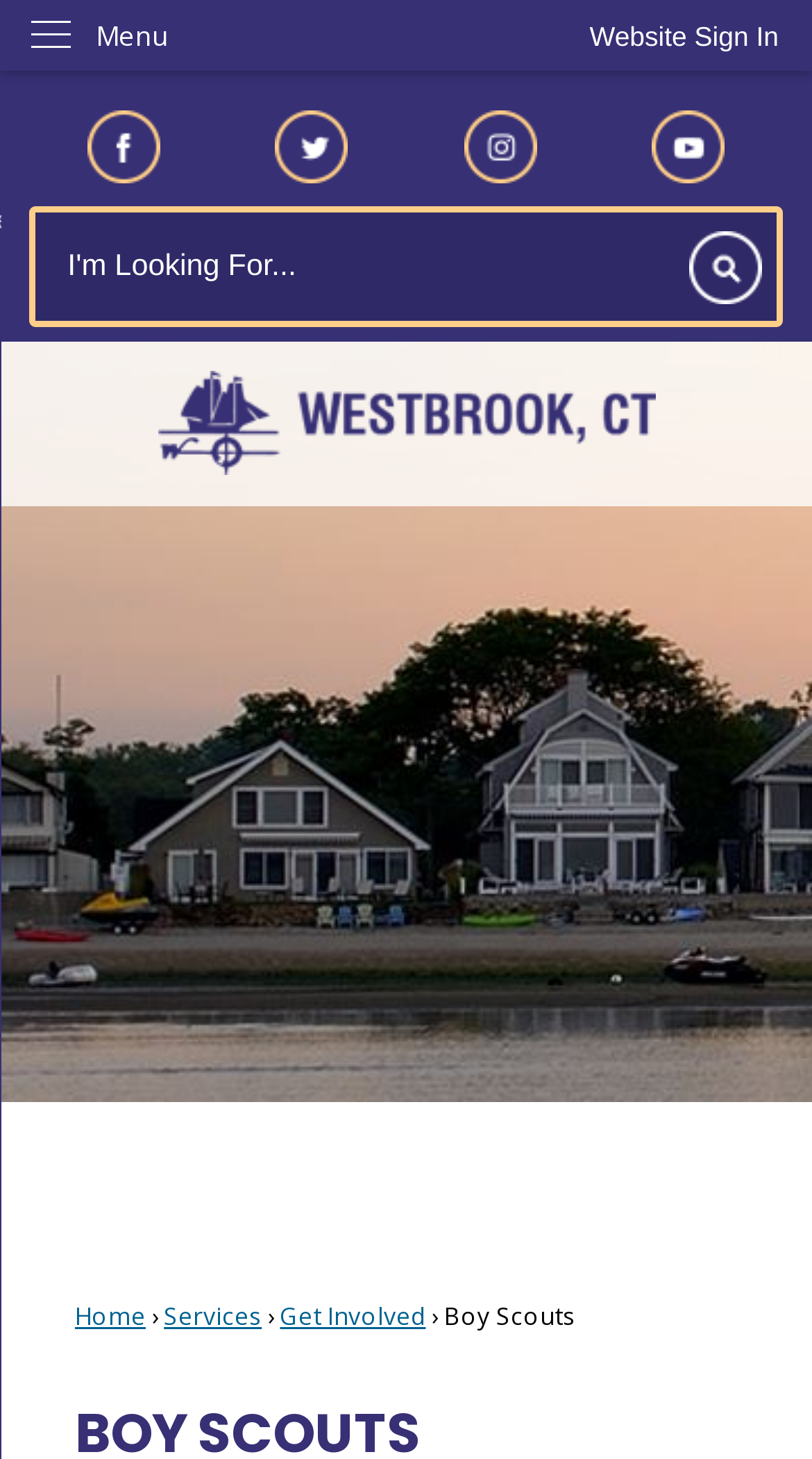What is the alternative text of the first image?
Can you provide an in-depth and detailed response to the question?

I found the alternative text of the first image by looking at the image element with the description 'Facebook'.